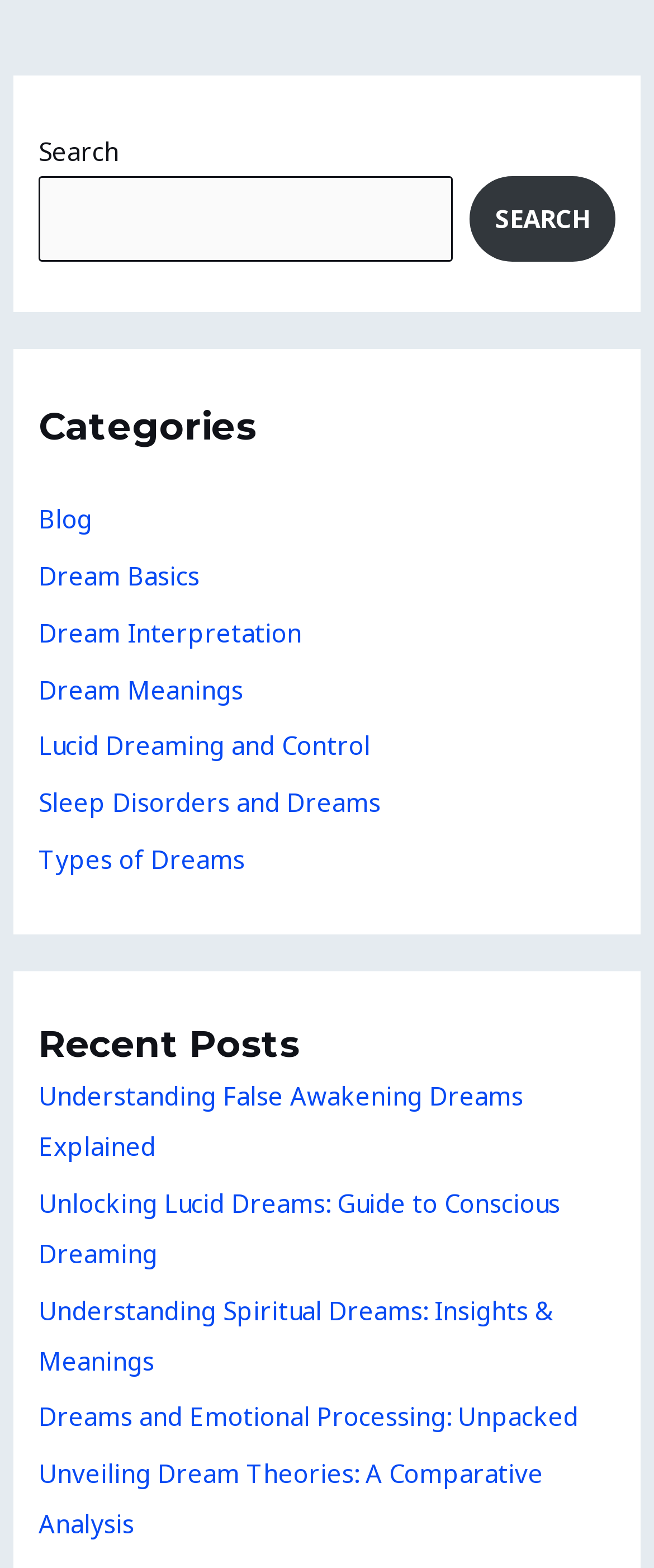Identify the coordinates of the bounding box for the element that must be clicked to accomplish the instruction: "go to Blog".

[0.059, 0.32, 0.141, 0.342]